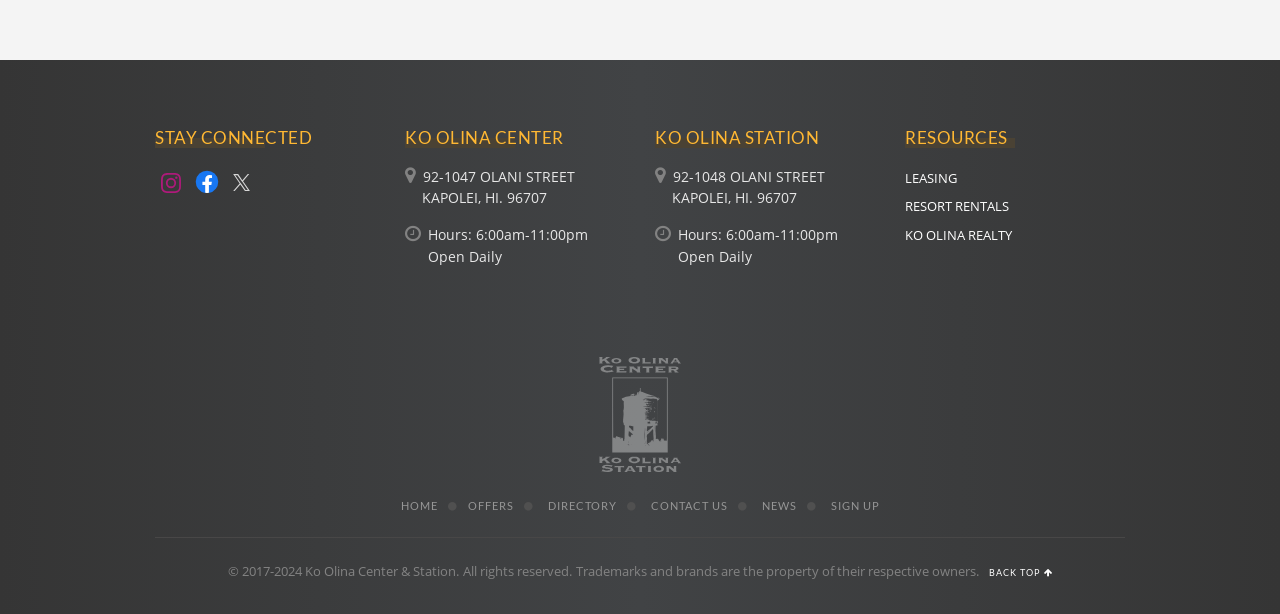Identify the bounding box coordinates of the element that should be clicked to fulfill this task: "View Ko Olina Center's hours". The coordinates should be provided as four float numbers between 0 and 1, i.e., [left, top, right, bottom].

[0.372, 0.368, 0.394, 0.397]